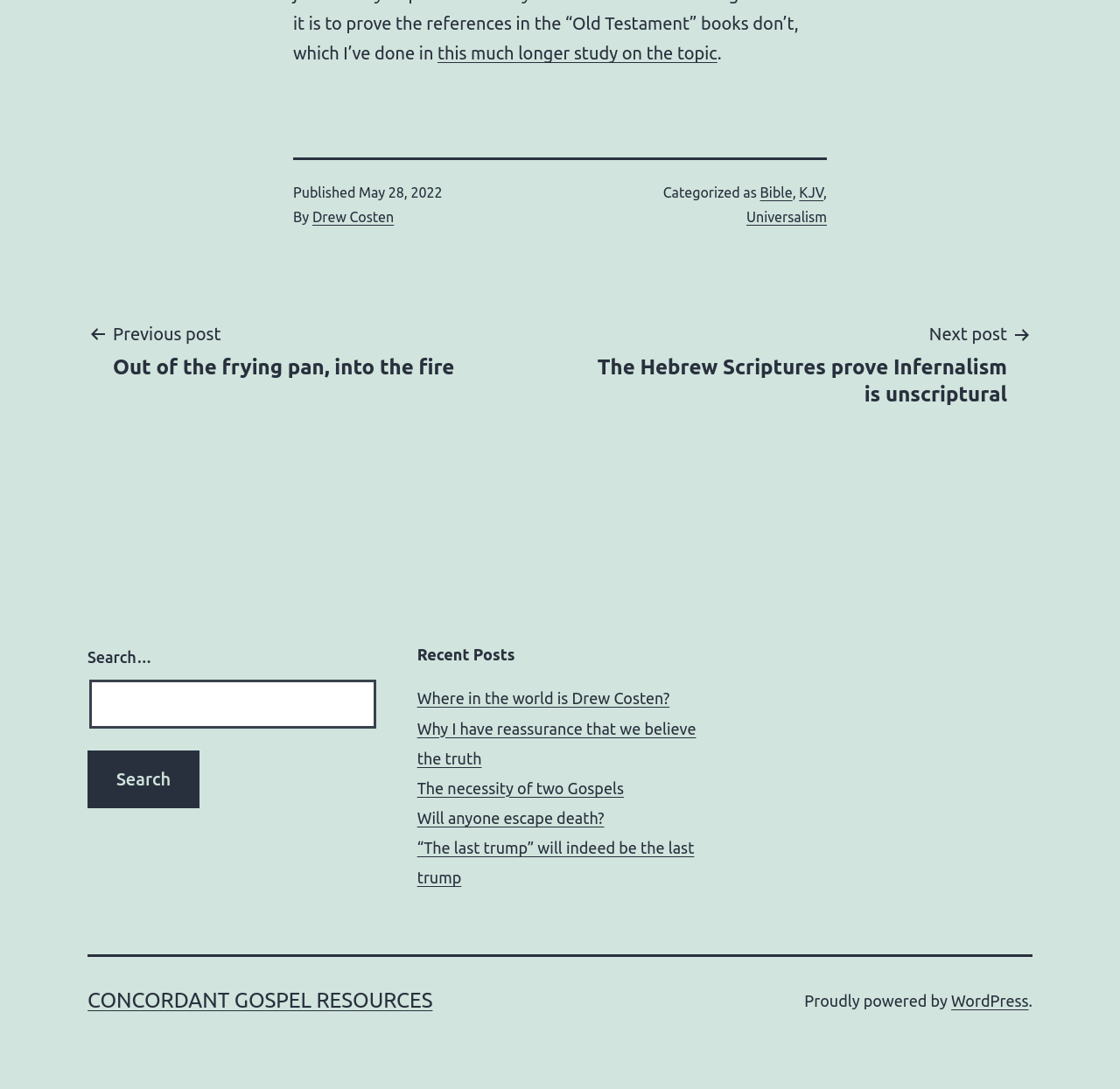Please identify the bounding box coordinates of the element's region that I should click in order to complete the following instruction: "Check the publication date of the post". The bounding box coordinates consist of four float numbers between 0 and 1, i.e., [left, top, right, bottom].

[0.32, 0.17, 0.395, 0.184]